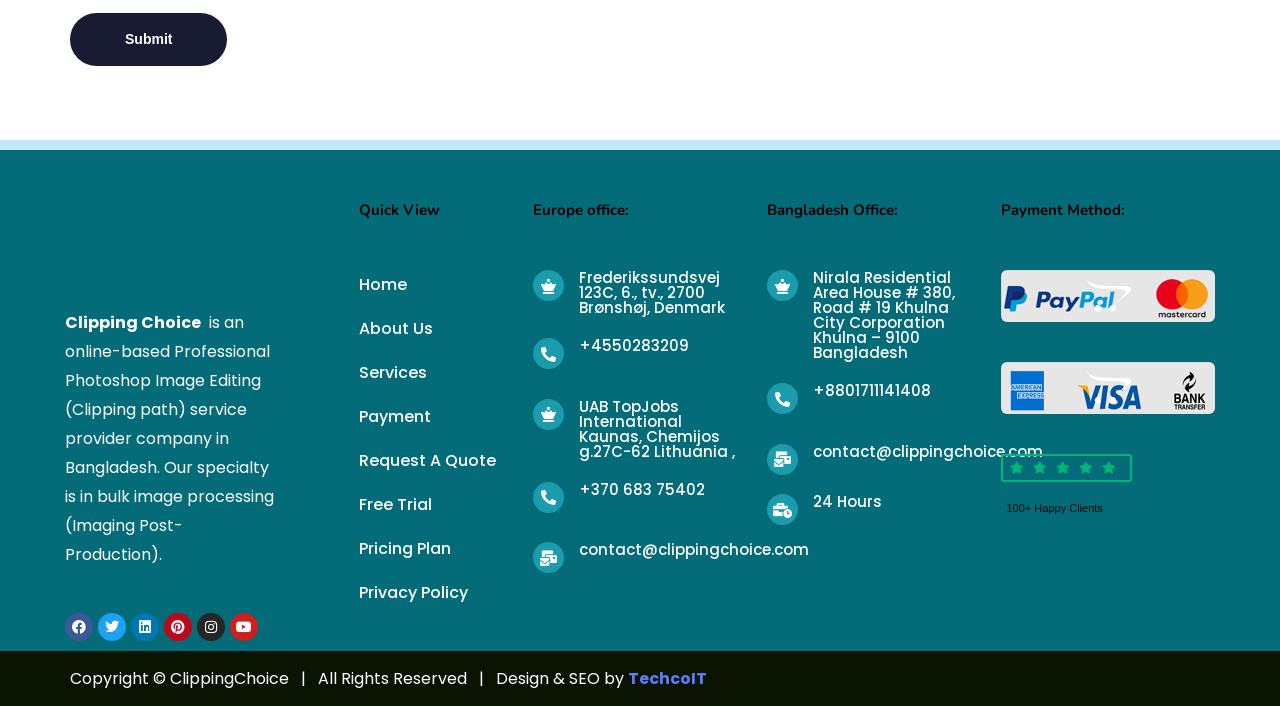What is the company name? Look at the image and give a one-word or short phrase answer.

Clipping Choice